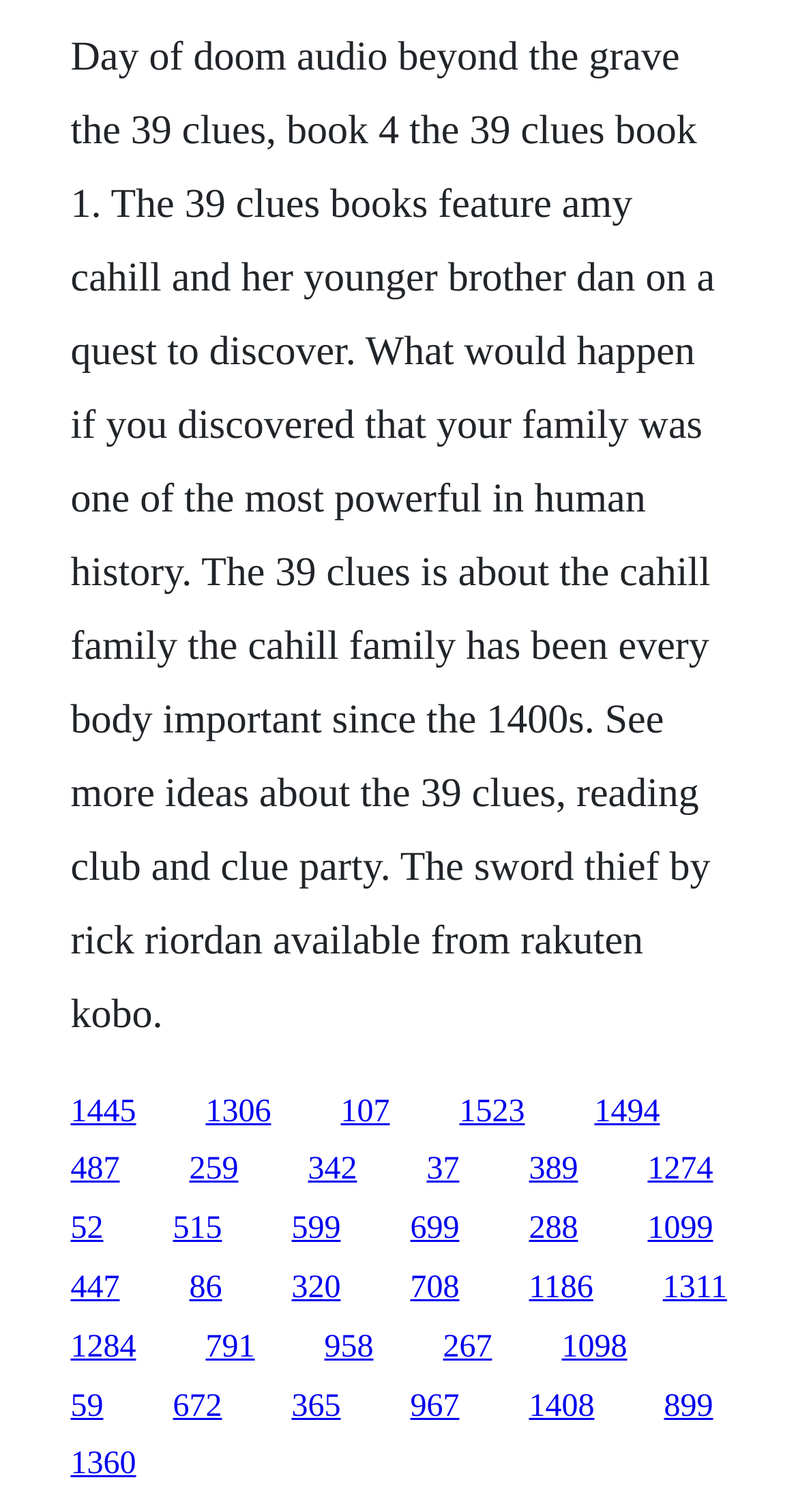Find the bounding box coordinates of the element I should click to carry out the following instruction: "Visit the page about the Cahill family".

[0.258, 0.723, 0.34, 0.746]